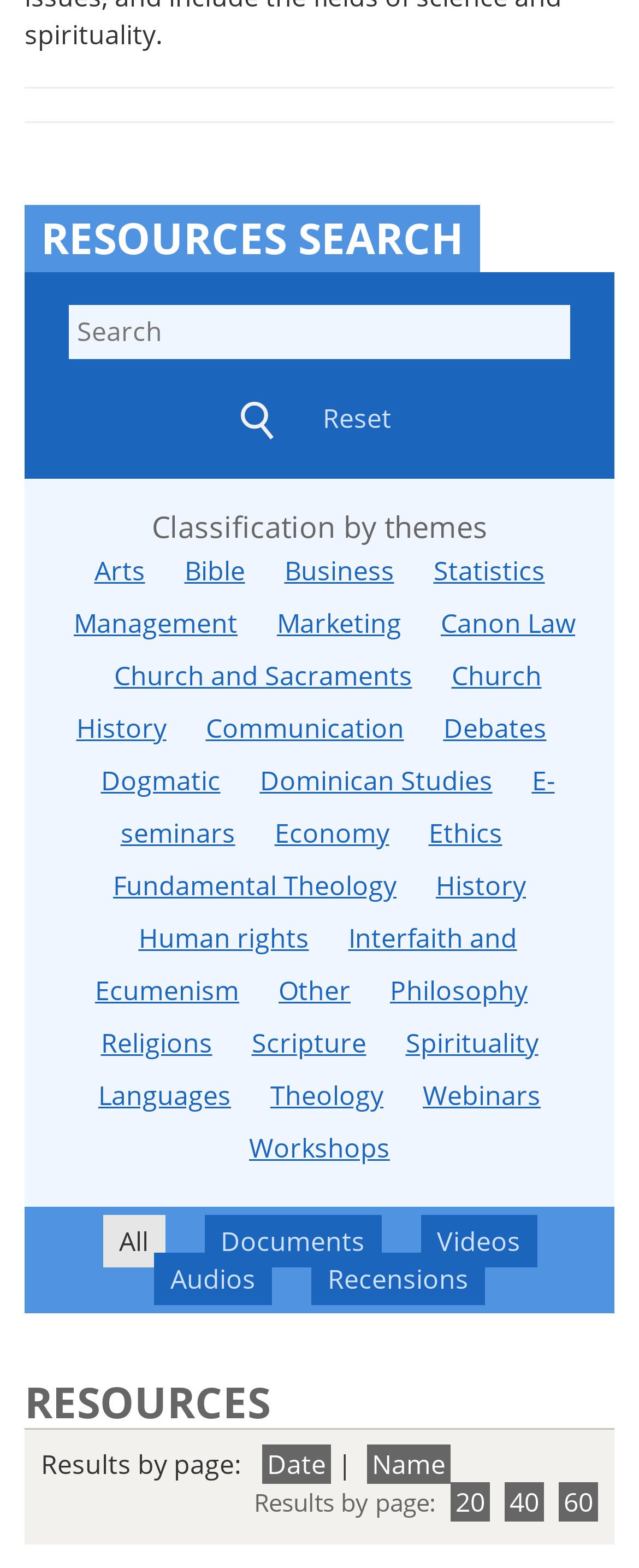Identify the coordinates of the bounding box for the element that must be clicked to accomplish the instruction: "Search for resources".

[0.108, 0.194, 0.892, 0.229]